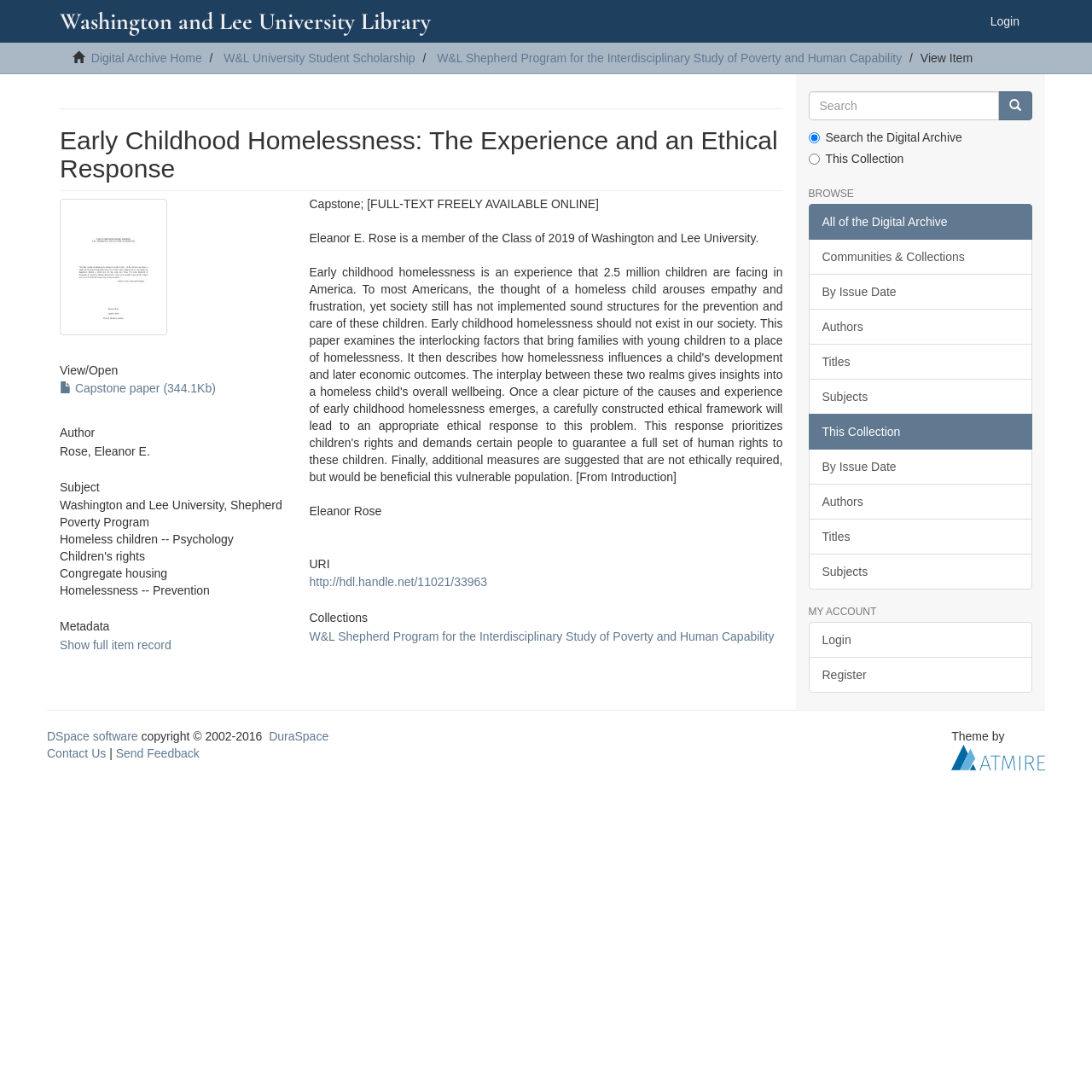Highlight the bounding box coordinates of the element that should be clicked to carry out the following instruction: "Login to the system". The coordinates must be given as four float numbers ranging from 0 to 1, i.e., [left, top, right, bottom].

[0.895, 0.0, 0.945, 0.039]